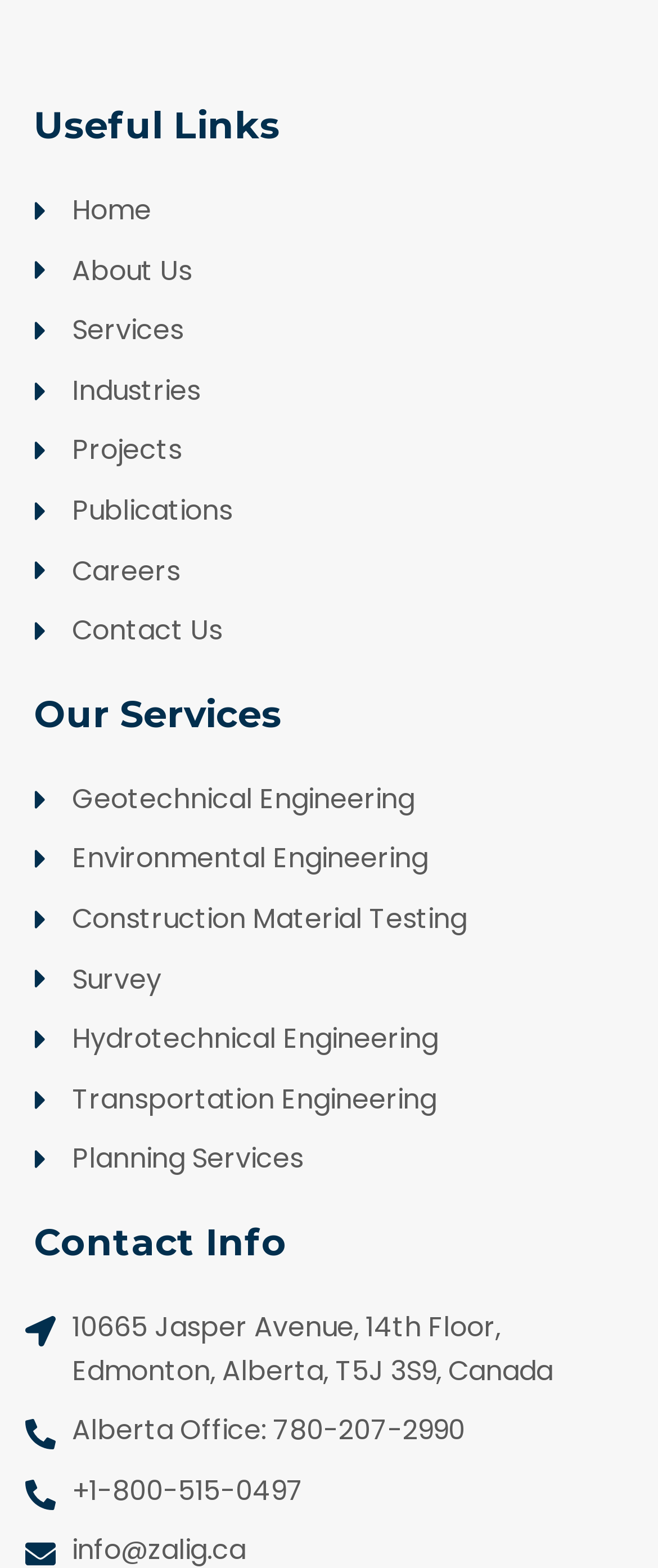Find and indicate the bounding box coordinates of the region you should select to follow the given instruction: "go to home page".

[0.039, 0.121, 0.962, 0.148]